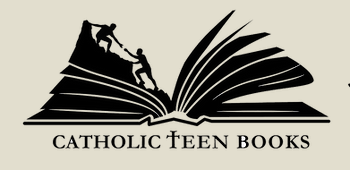Describe all the elements visible in the image meticulously.

The image features the logo of "Catholic Teen Books," creatively showcasing an open book that doubles as a mountain, symbolizing both literary adventure and growth. Two figures are depicted climbing the side of the mountain, representing teamwork and support in overcoming challenges, a metaphor for the journey of faith and learning. The design uses a bold, black silhouette against a soft background, emphasizing the words "CATHOLIC TEEN BOOKS," which are prominently displayed below the imagery. The addition of a cross further highlights the organization's commitment to faith-based storytelling for young readers. This logo encapsulates the mission of inspiring and guiding teens through literature rooted in Christian values.